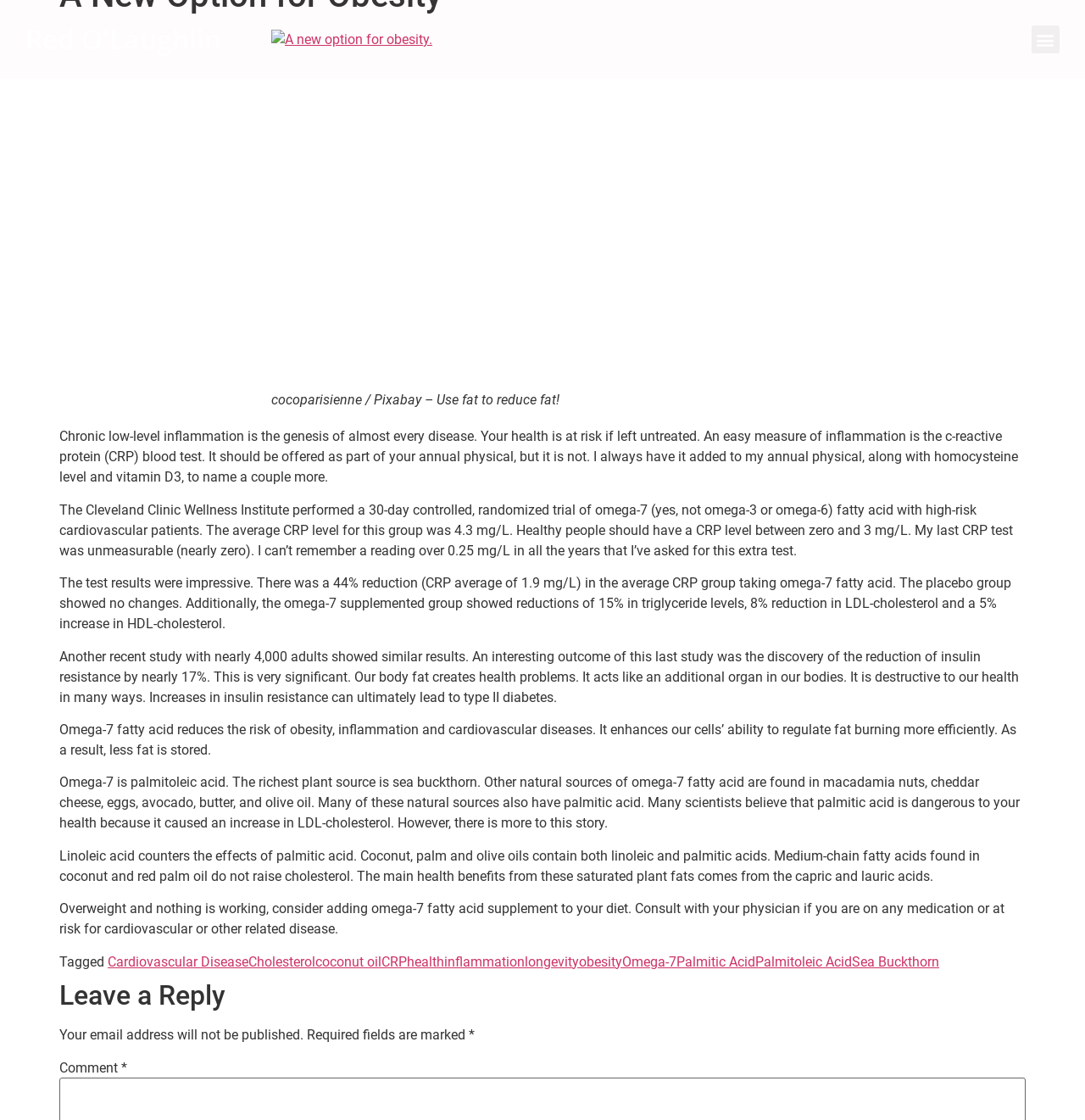Predict the bounding box of the UI element based on this description: "Cardiovascular Disease".

[0.099, 0.851, 0.229, 0.866]